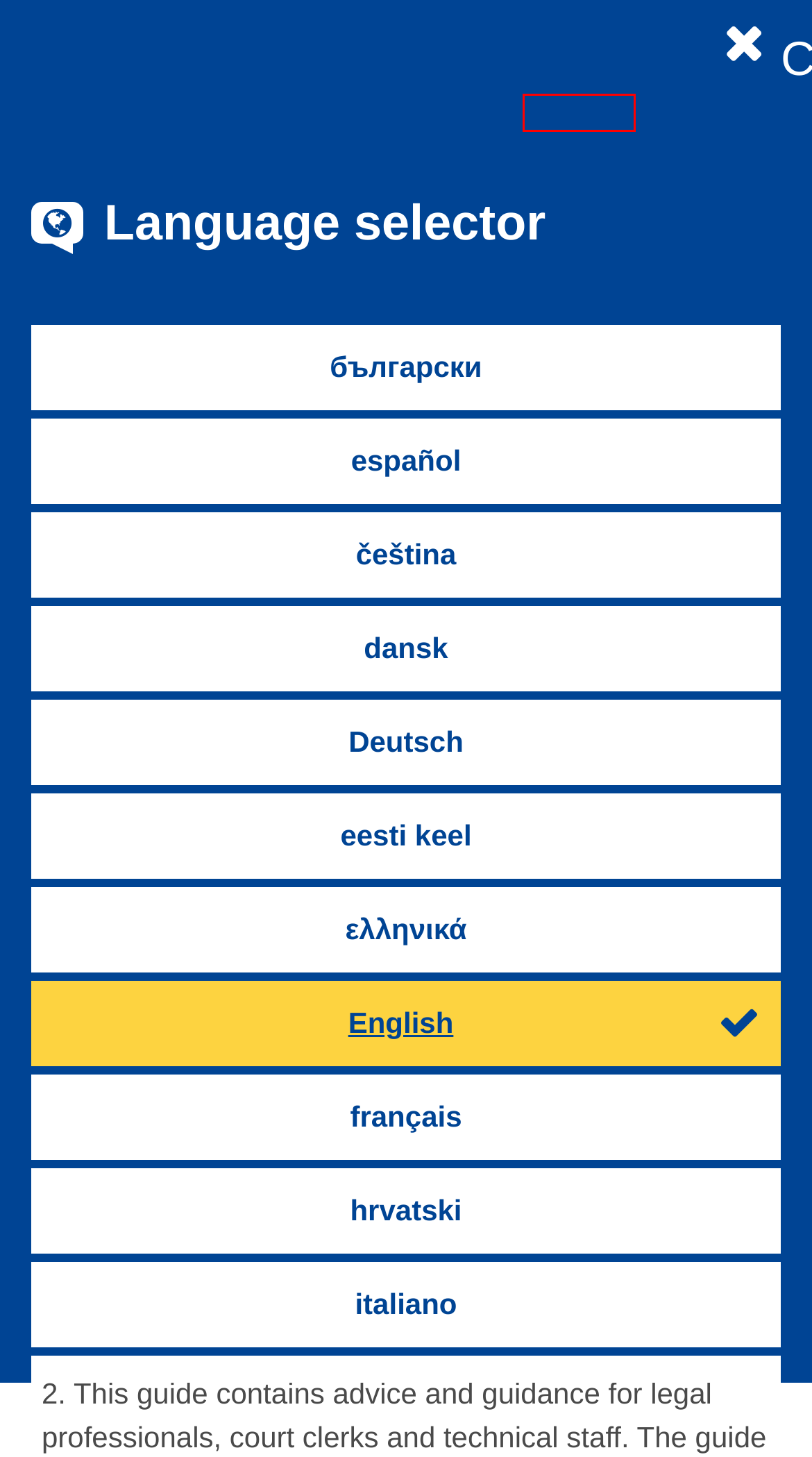You are given a webpage screenshot where a red bounding box highlights an element. Determine the most fitting webpage description for the new page that loads after clicking the element within the red bounding box. Here are the candidates:
A. European e-Justice Portal - Recent updates
B. European e-Justice Portal - Your feedback
C. European e-Justice Portal - Sitemap
D. European e-Justice Portal - Login information
E. Use of cookies on our websites | European Union
F. European e-Justice Portal
G. European e-Justice Portal - RSS
H. European e-Justice Portal - Advanced search

D